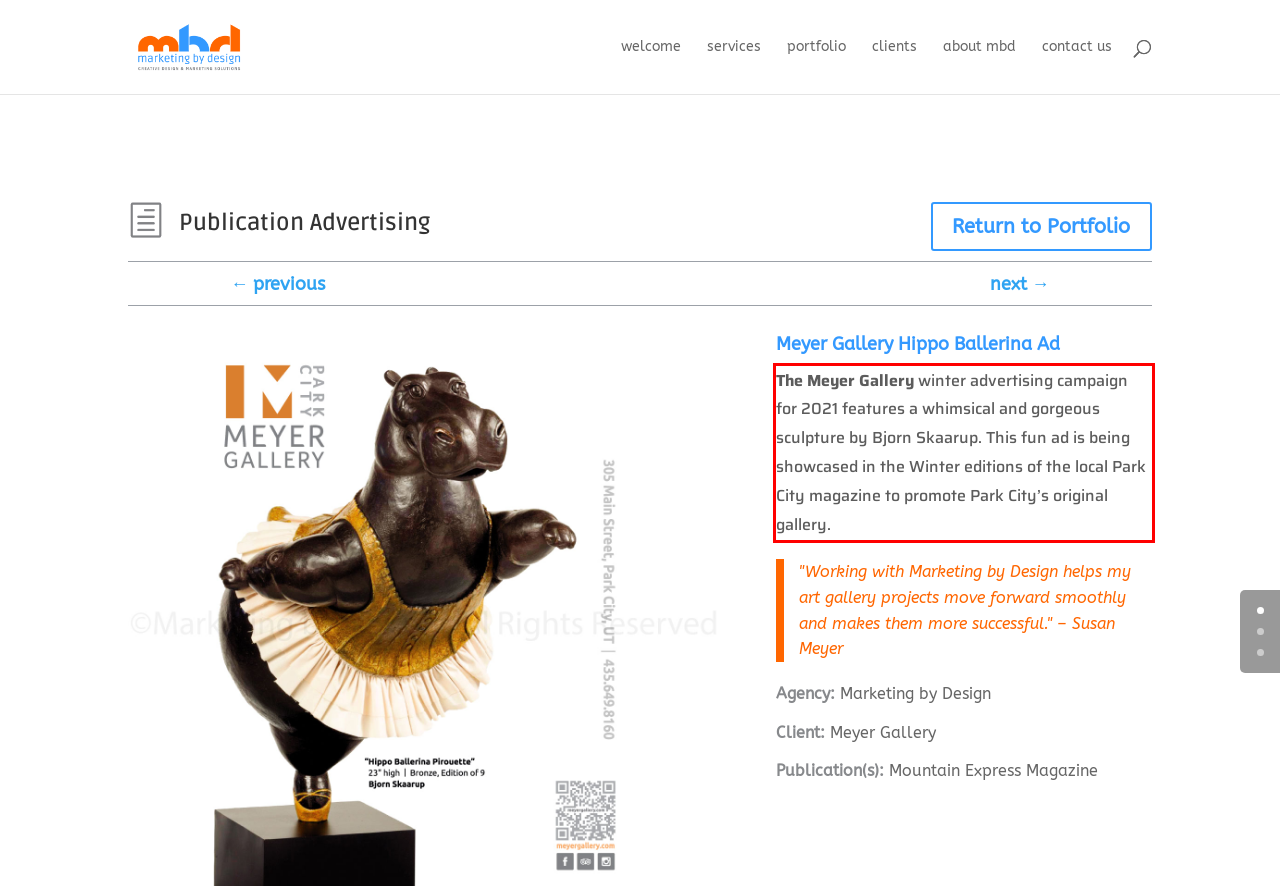Please identify and extract the text from the UI element that is surrounded by a red bounding box in the provided webpage screenshot.

The Meyer Gallery winter advertising campaign for 2021 features a whimsical and gorgeous sculpture by Bjorn Skaarup. This fun ad is being showcased in the Winter editions of the local Park City magazine to promote Park City’s original gallery.